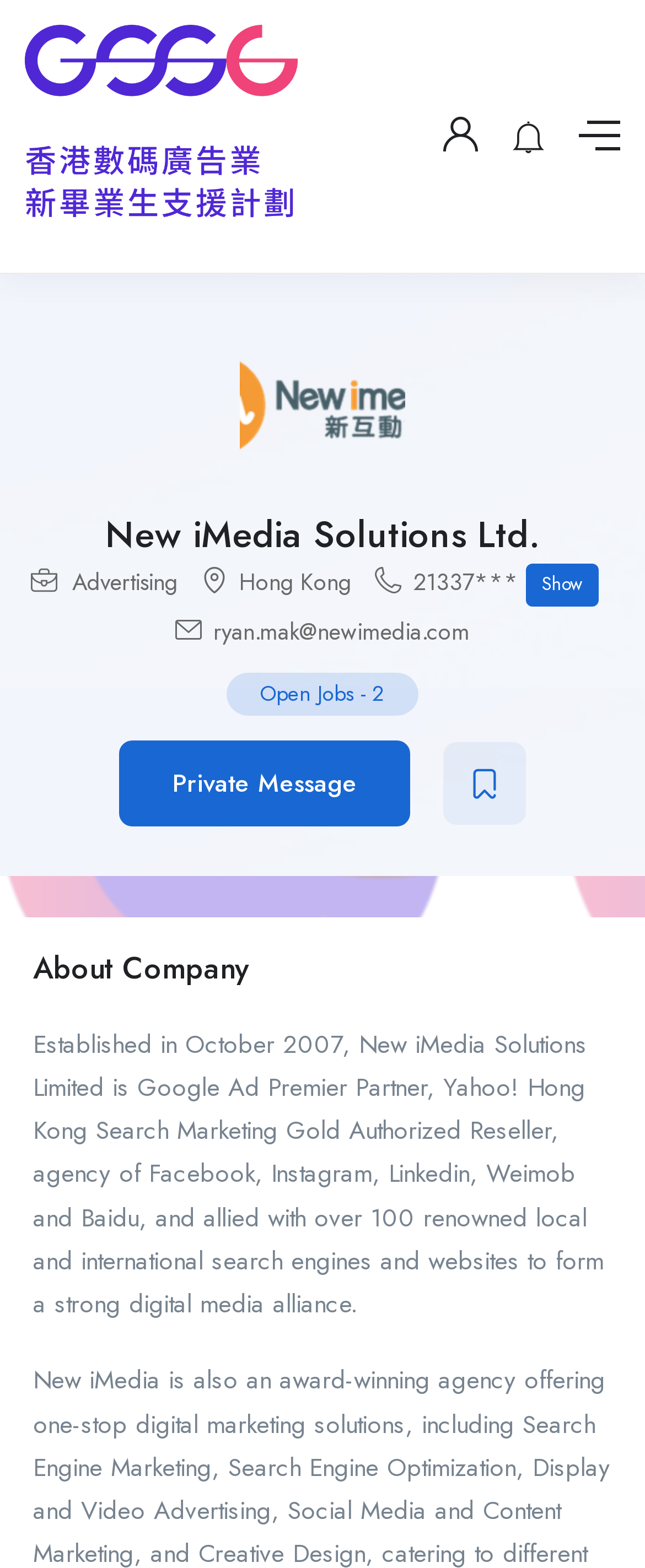Write a detailed summary of the webpage, including text, images, and layout.

The webpage is about New iMedia Solutions Ltd., a digital advertising company. At the top, there is a logo image and a link to the "6th Hong Kong Digital Advertising Industry Fresh Graduate Support Scheme" on the left, accompanied by three social media links on the right. 

Below the logo, the company name "New iMedia Solutions Ltd." is displayed prominently, followed by a navigation menu with links to "Advertising" and "Hong Kong". A phone number "21337***" is shown, along with a "Show" button. The company's email address "ryan.mak@newimedia.com" is also provided.

Further down, there is a section about job openings, with a link to "Open Jobs" and a count of "2" jobs available. A "Private Message" link and a social media link are placed nearby.

The main content of the page is an "About Company" section, which provides a detailed description of the company's history, partnerships, and services. The text explains that New iMedia Solutions Limited was established in October 2007 and has partnerships with various renowned search engines and websites.